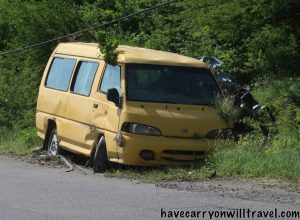Describe the image with as much detail as possible.

The image depicts a derelict yellow van abandoned on the roadside, partially overgrown with weeds and vegetation. The vehicle, showing signs of neglect, sits at an angle with one of its rear tires partially sunk into the ground, suggesting it has been stationary for an extended period. The scene captures the rural backdrop of Dominica, where such vehicles often become unintentional fixtures alongside the roads. This visual commentary aligns with observations made in the related article, which humorously highlights the phenomenon of cars being left behind, with a written description reflecting on the peculiarities of local culture regarding abandoned automobiles. The image serves as an evocative representation of the text's theme concerning derelict vehicles and their peculiar place in the landscape.